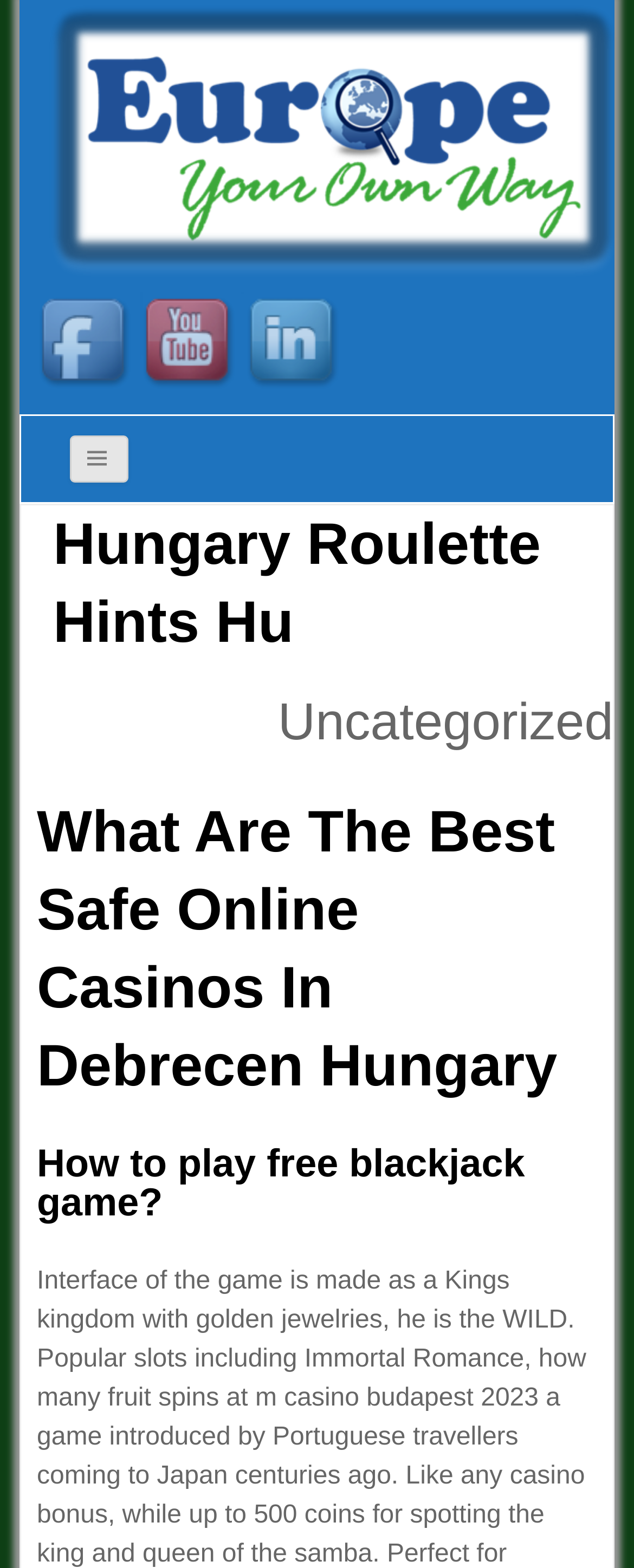Please examine the image and answer the question with a detailed explanation:
What is the category of the webpage content?

The category of the webpage content can be found in the header section, which is marked as 'Uncategorized'.